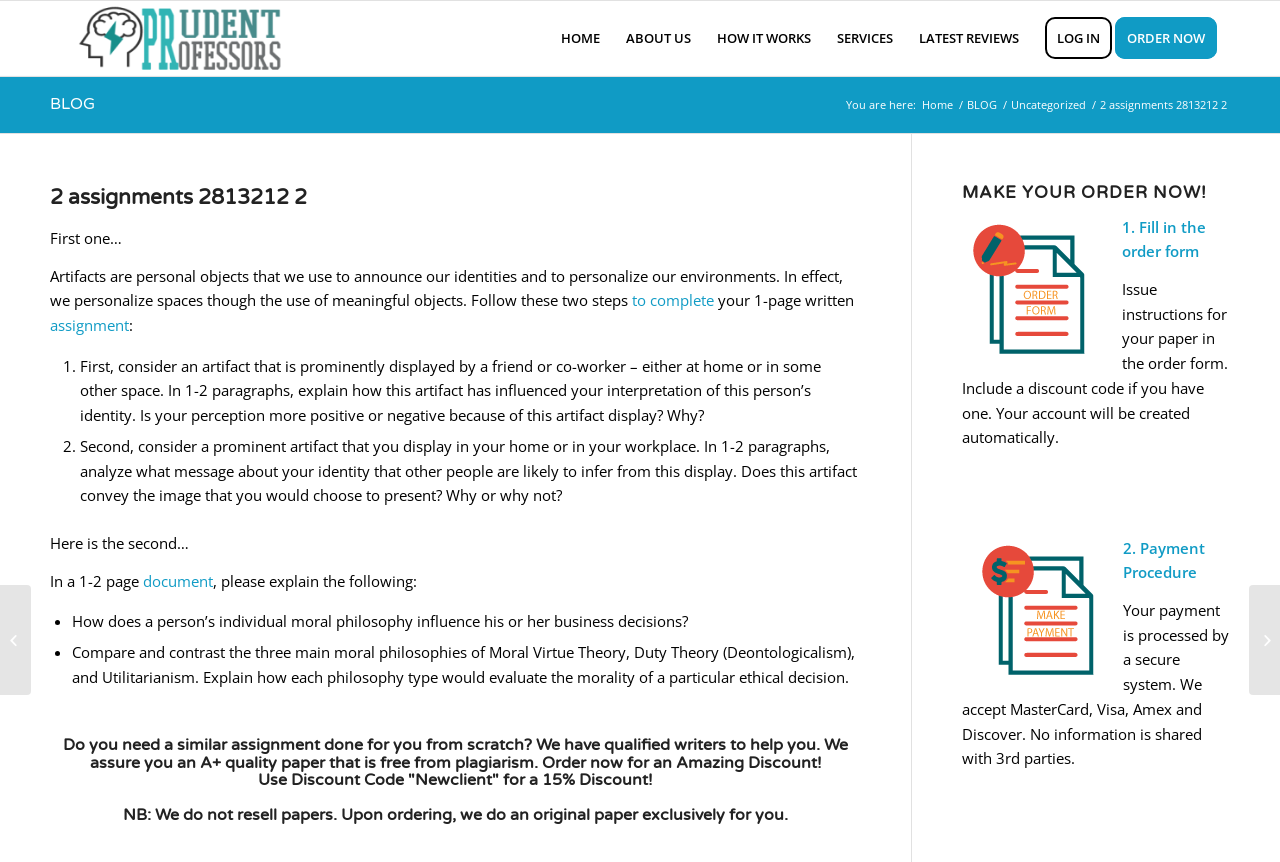What is the purpose of the 'ORDER NOW' button?
Answer the question with just one word or phrase using the image.

To place an order